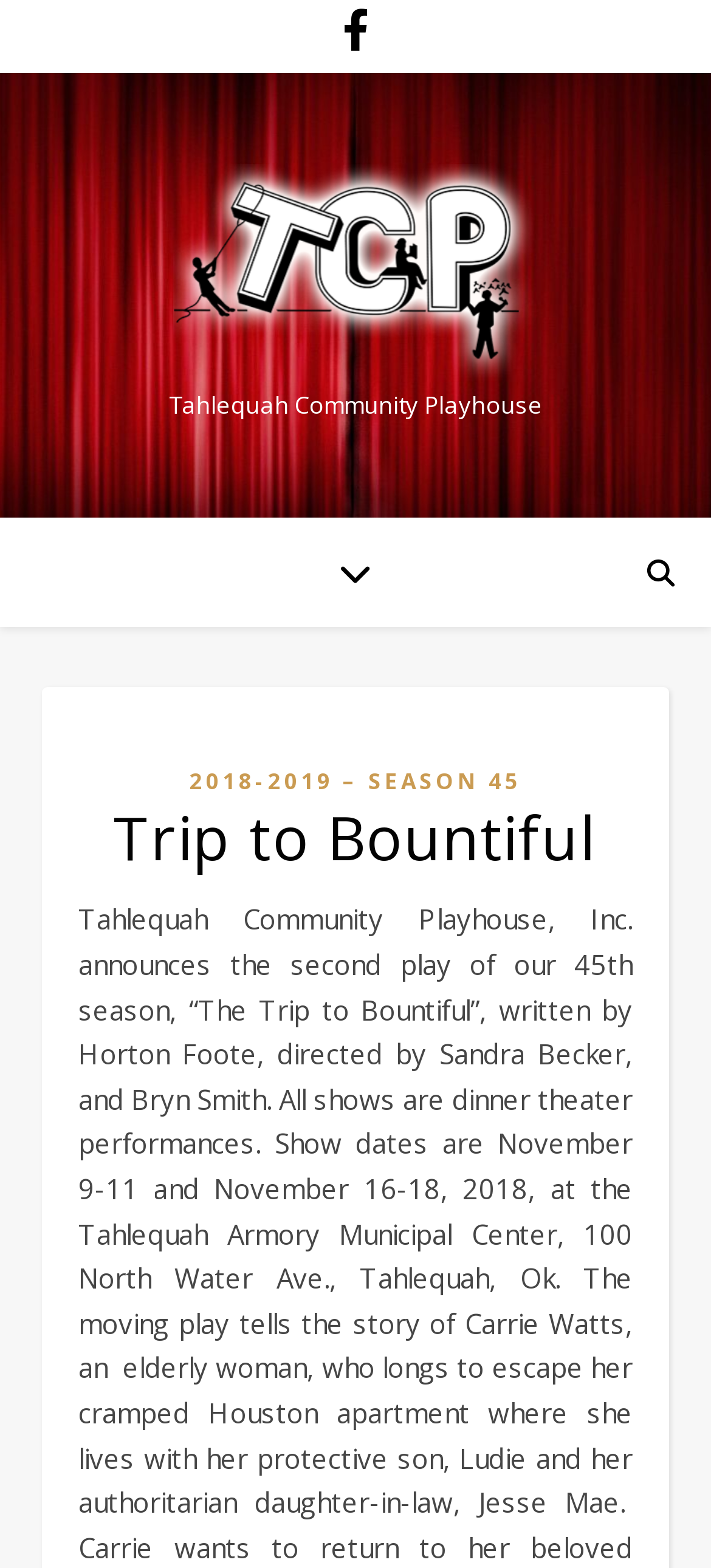Identify the main heading of the webpage and provide its text content.

Trip to Bountiful